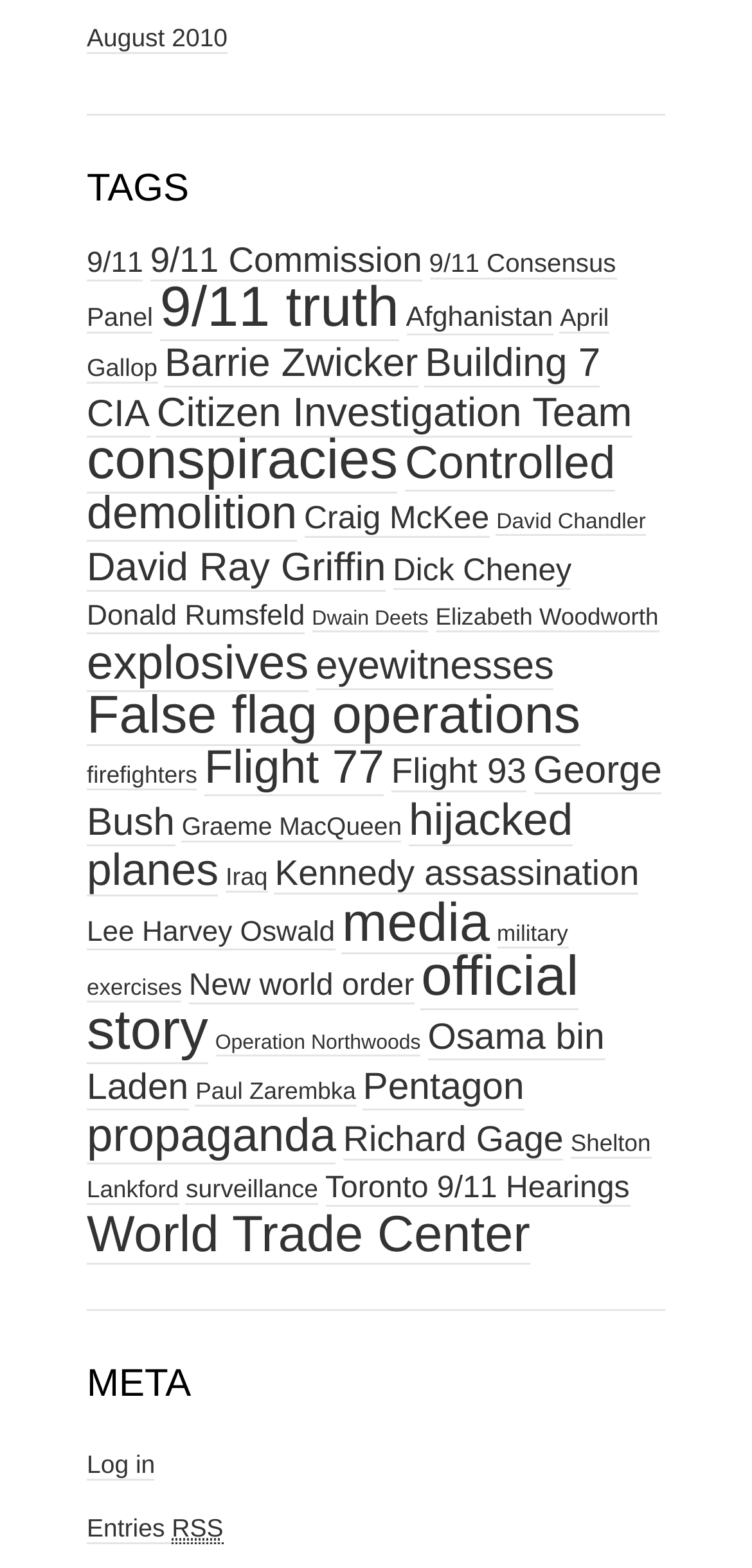Find and provide the bounding box coordinates for the UI element described here: "Paul Zarembka". The coordinates should be given as four float numbers between 0 and 1: [left, top, right, bottom].

[0.26, 0.687, 0.473, 0.705]